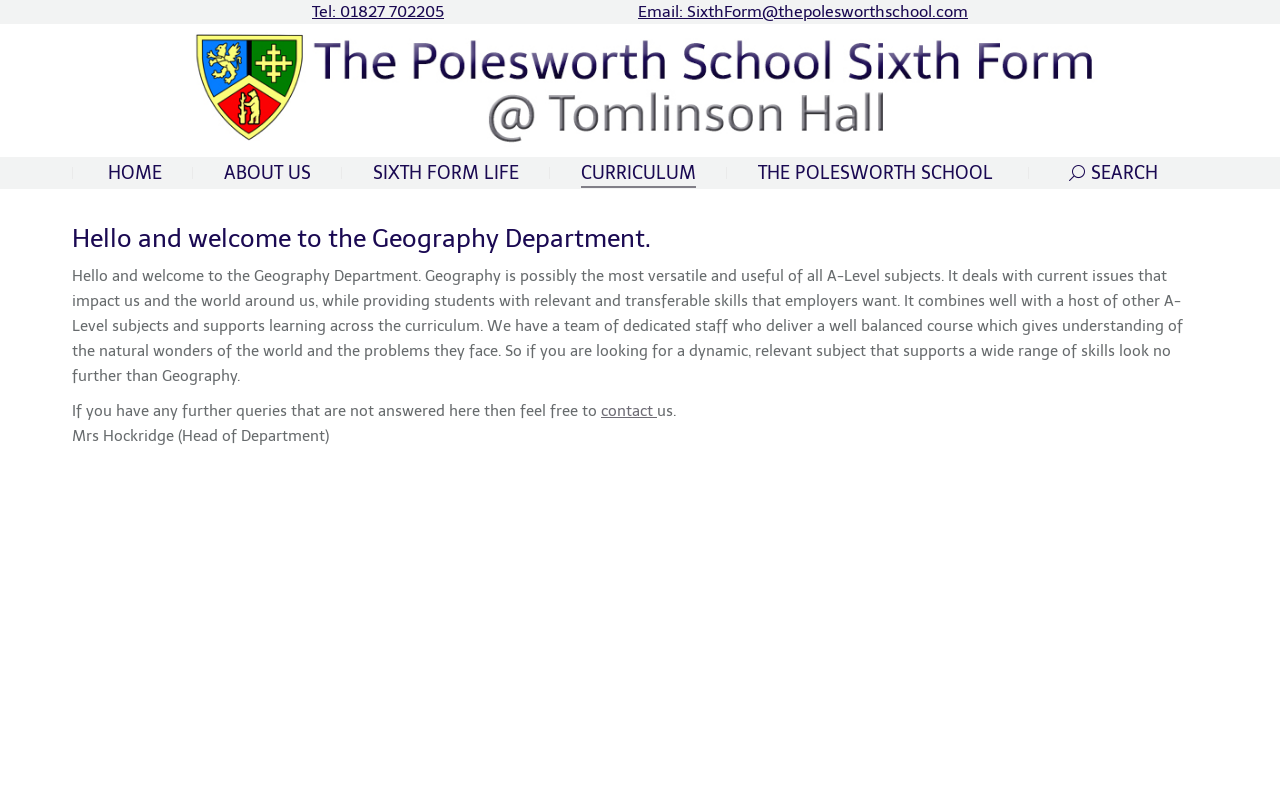Construct a thorough caption encompassing all aspects of the webpage.

The webpage is about the Geography Department at The Polesworth School Sixth Form @Tomlinson Hall. At the top, there are three links: "Tel: 01827 702205" and "Email: SixthForm@thepolesworthschool.com" on the left, and "The Polesworth School Sixth Form @Tomlinson Hall" on the right, accompanied by an image. Below these links, there is a navigation menu with five links: "HOME", "ABOUT US", "SIXTH FORM LIFE", "CURRICULUM", and "THE POLESWORTH SCHOOL". To the right of the navigation menu, there is a search bar with a search icon and the text "Search:".

The main content of the webpage is divided into sections. At the top, there is a heading that reads "Hello and welcome to the Geography Department." Below the heading, there is a paragraph of text that describes the Geography Department, highlighting its versatility, relevance, and the skills it provides to students. The text also mentions the dedicated staff and the well-balanced course they deliver.

Further down, there is another section of text that invites readers to contact the department if they have any further queries. This section includes a link to "contact" and is followed by the name "Mrs Hockridge (Head of Department)".